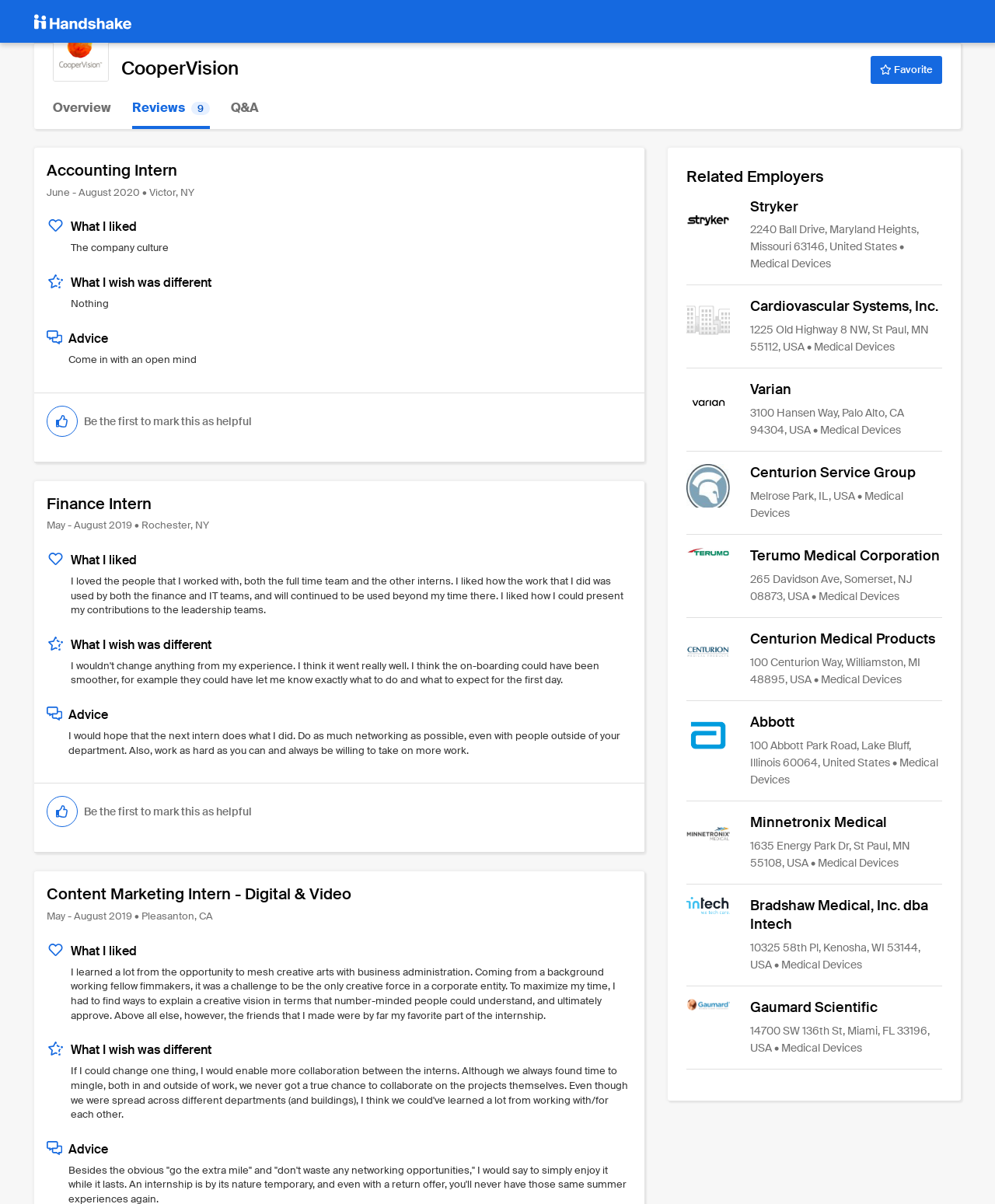Using the description: "aria-label="CooperVision" title="CooperVision"", determine the UI element's bounding box coordinates. Ensure the coordinates are in the format of four float numbers between 0 and 1, i.e., [left, top, right, bottom].

[0.053, 0.021, 0.109, 0.068]